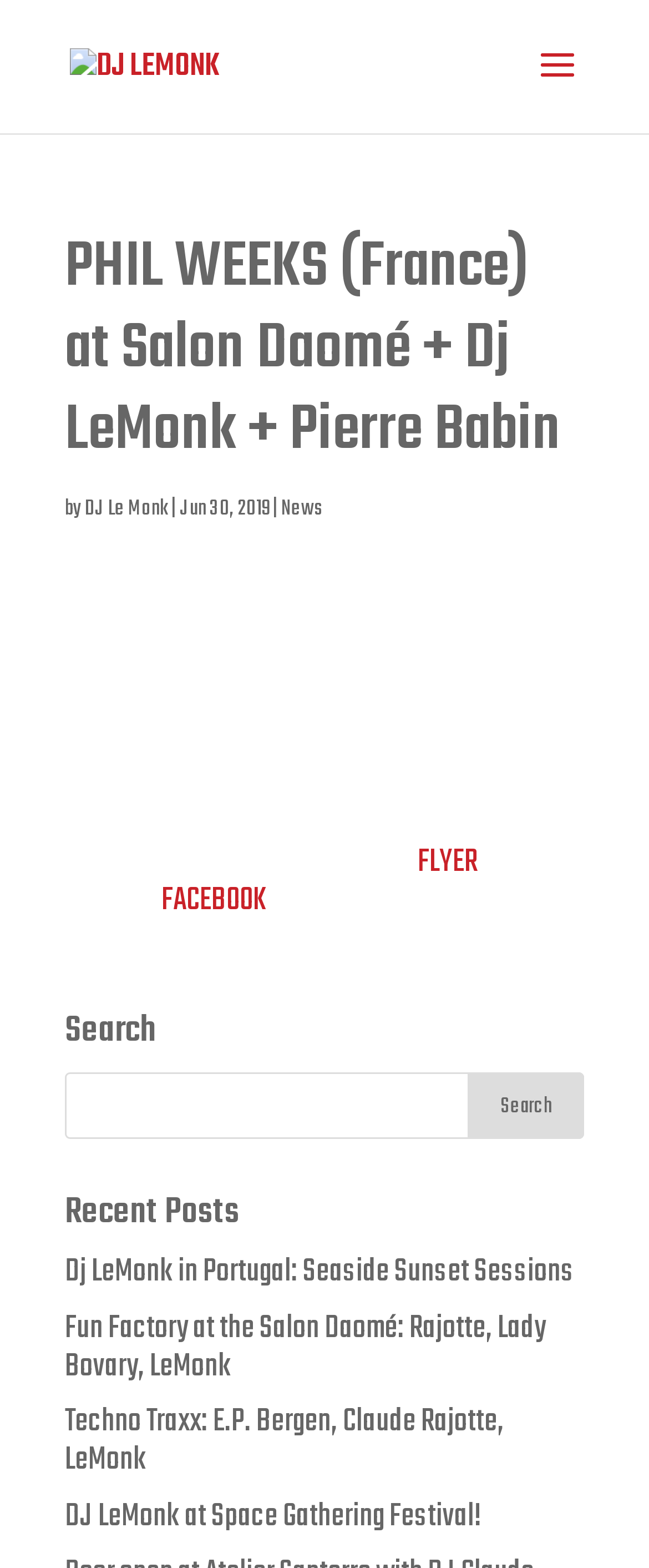Using a single word or phrase, answer the following question: 
How many recent posts are listed?

4